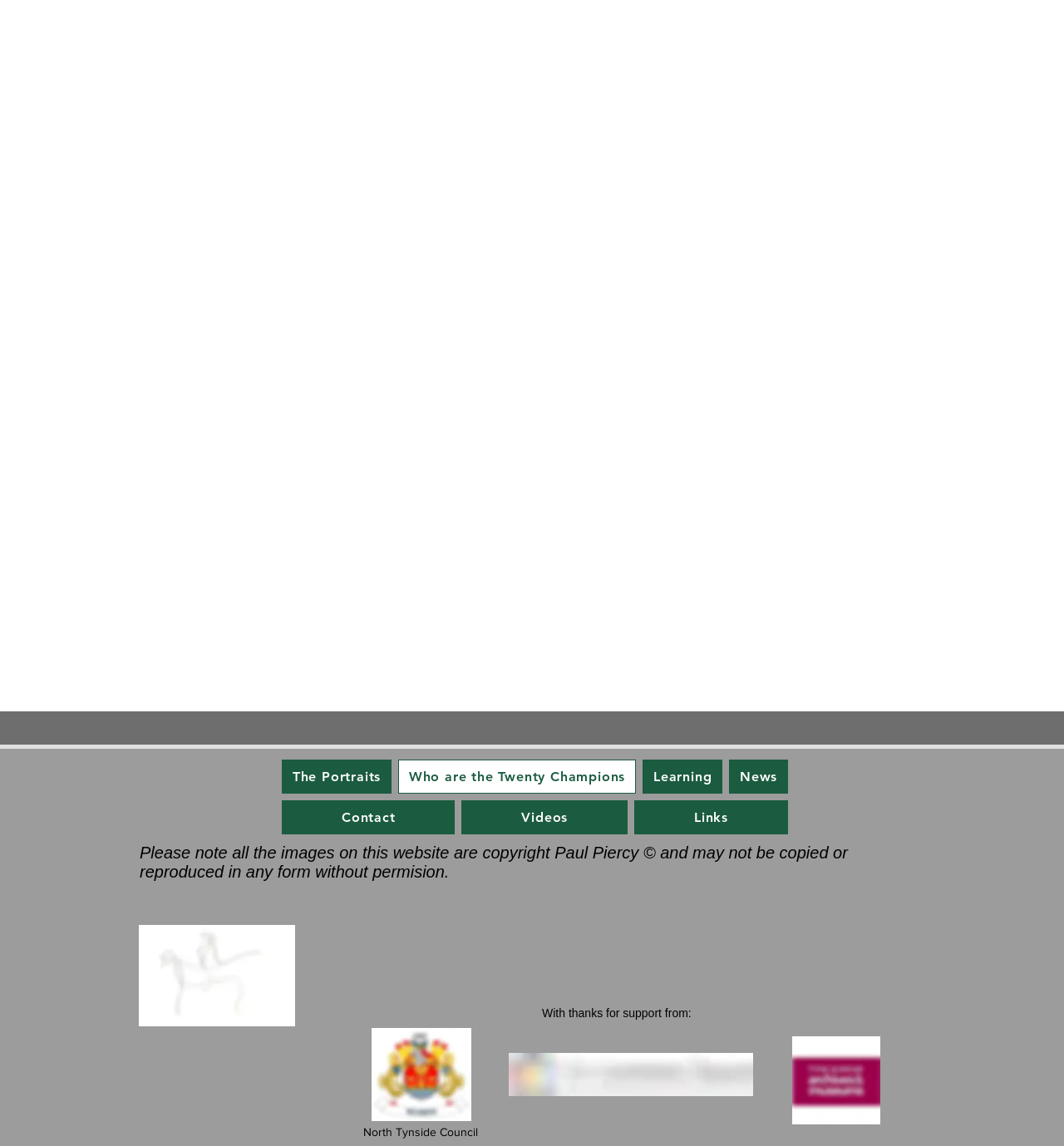Locate the bounding box coordinates of the element I should click to achieve the following instruction: "View Academics submenu".

None